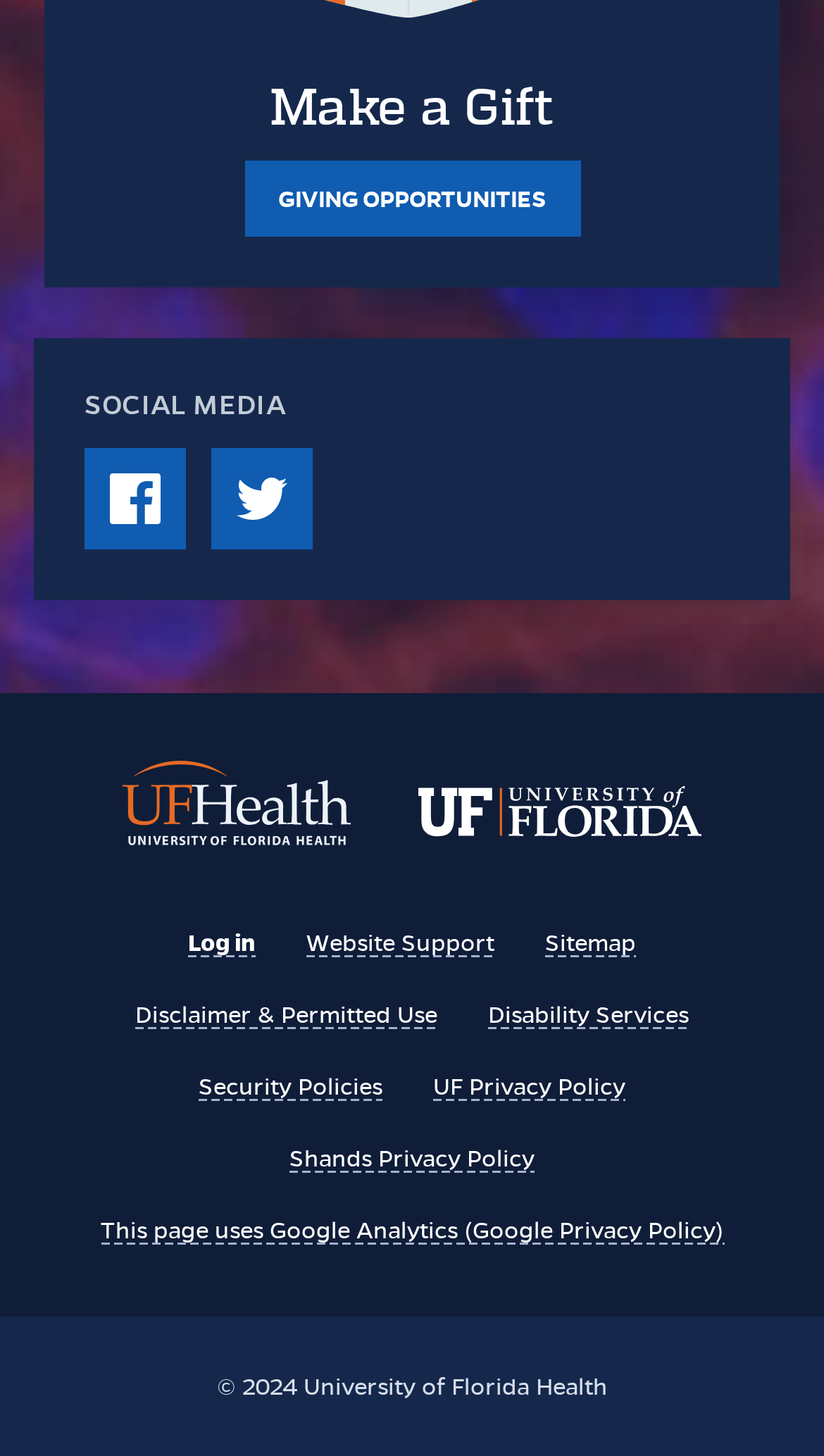Find and indicate the bounding box coordinates of the region you should select to follow the given instruction: "View 'Sitemap'".

[0.662, 0.636, 0.772, 0.657]